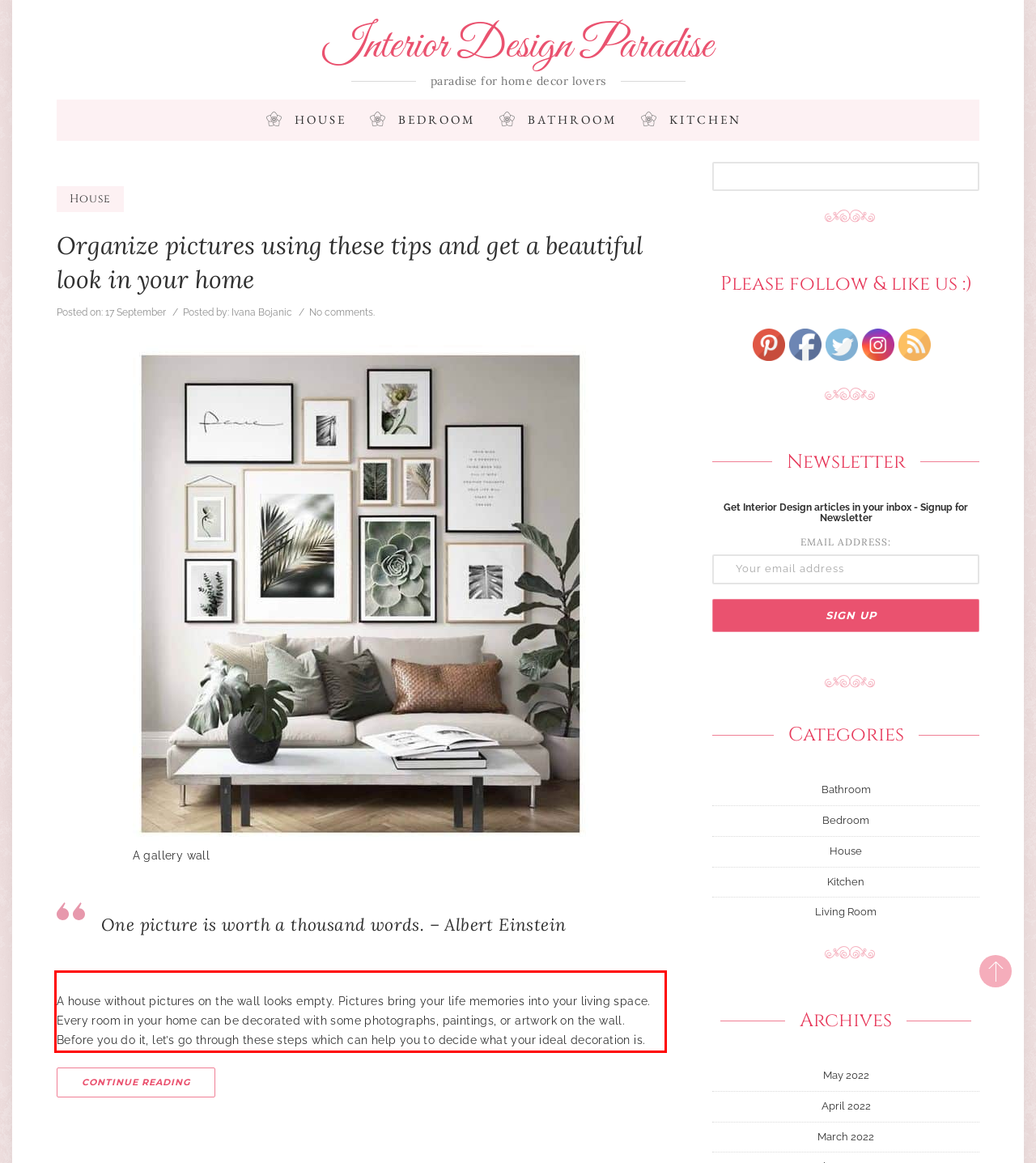Please use OCR to extract the text content from the red bounding box in the provided webpage screenshot.

A house without pictures on the wall looks empty. Pictures bring your life memories into your living space. Every room in your home can be decorated with some photographs, paintings, or artwork on the wall. Before you do it, let’s go through these steps which can help you to decide what your ideal decoration is.